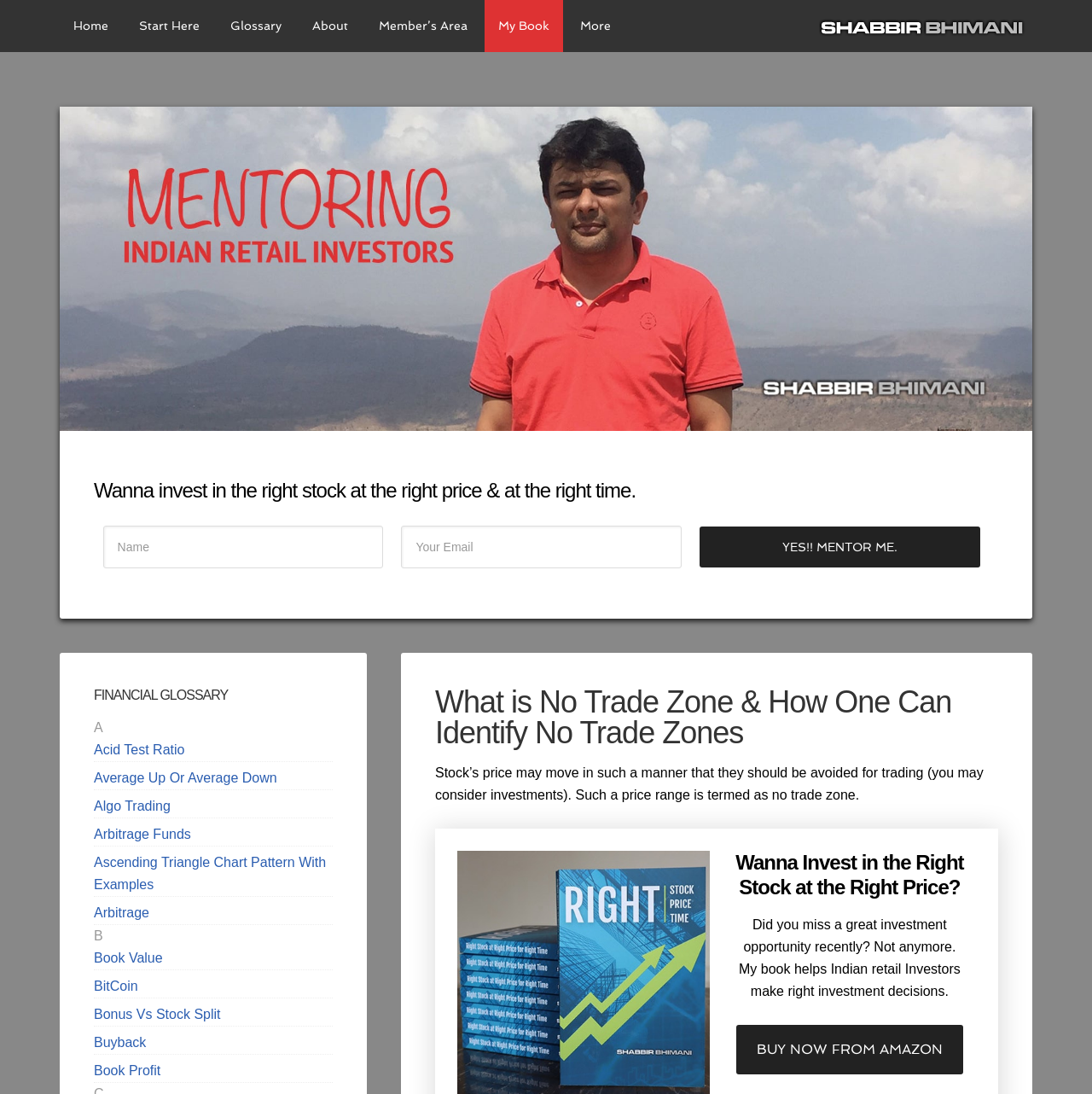Please determine the bounding box coordinates for the element that should be clicked to follow these instructions: "Share via Facebook".

None